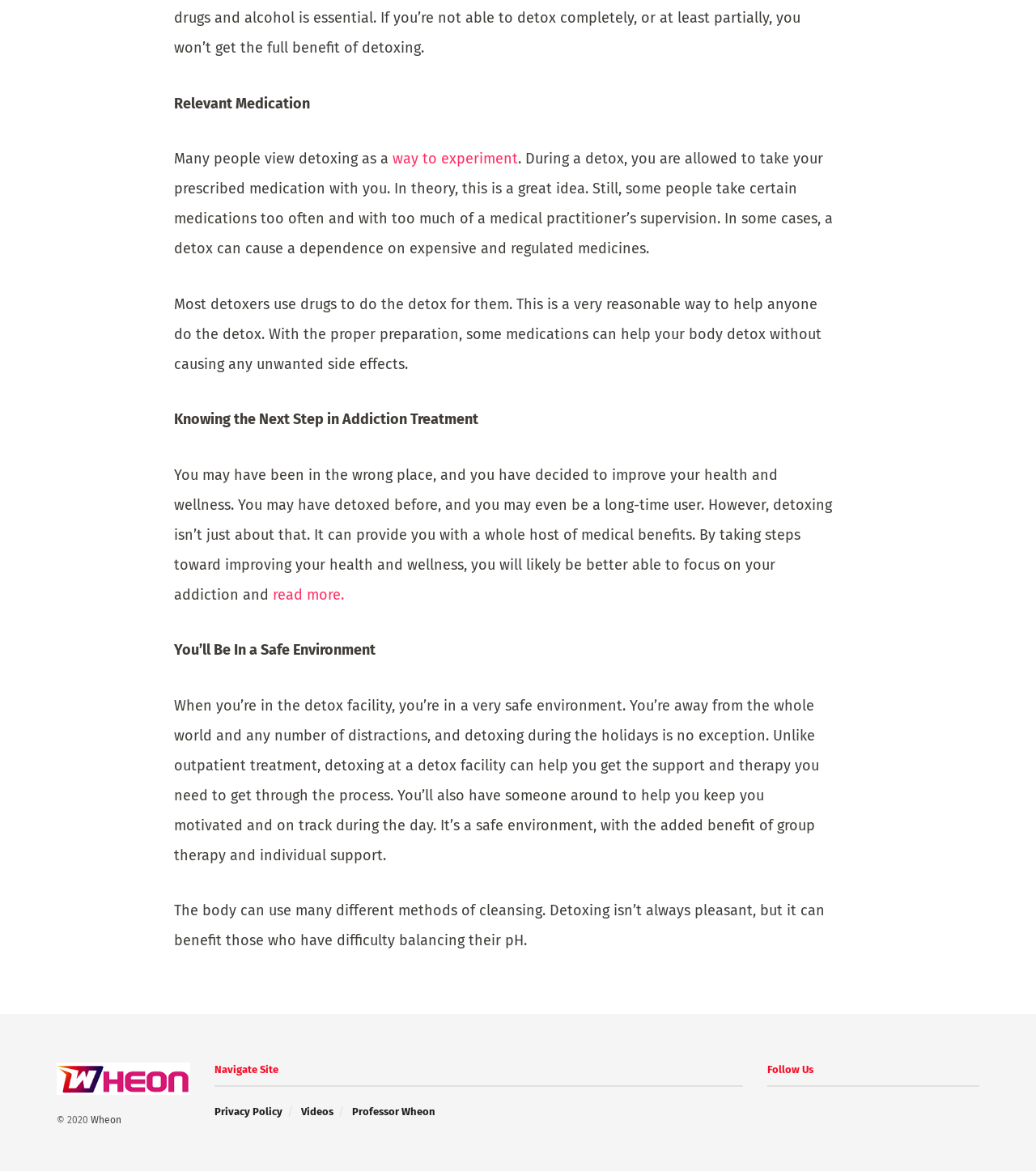Determine the bounding box for the UI element described here: "Privacy Policy".

[0.207, 0.944, 0.273, 0.954]